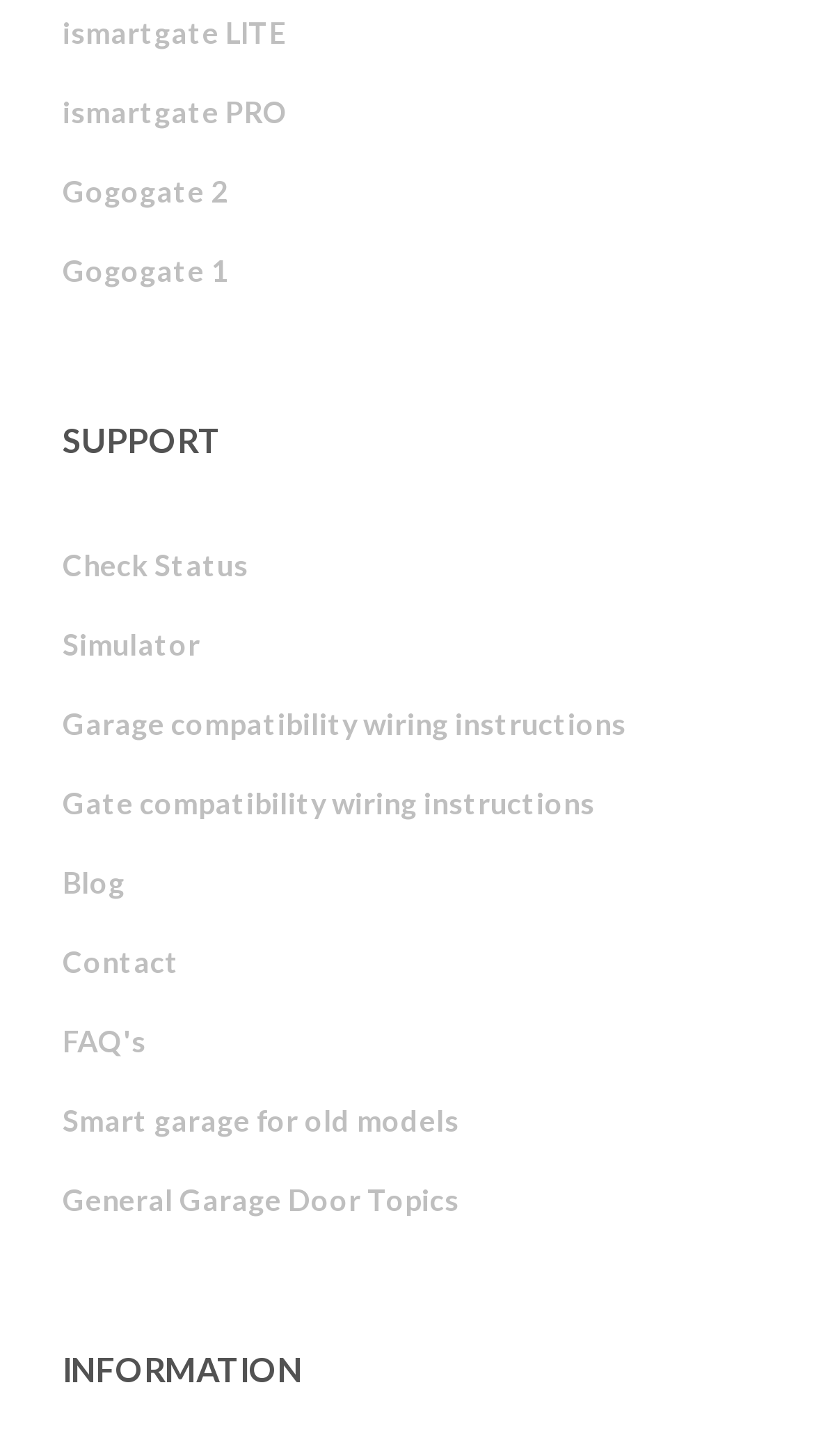Please specify the bounding box coordinates of the clickable region necessary for completing the following instruction: "go to ismartgate PRO". The coordinates must consist of four float numbers between 0 and 1, i.e., [left, top, right, bottom].

[0.077, 0.05, 0.921, 0.104]